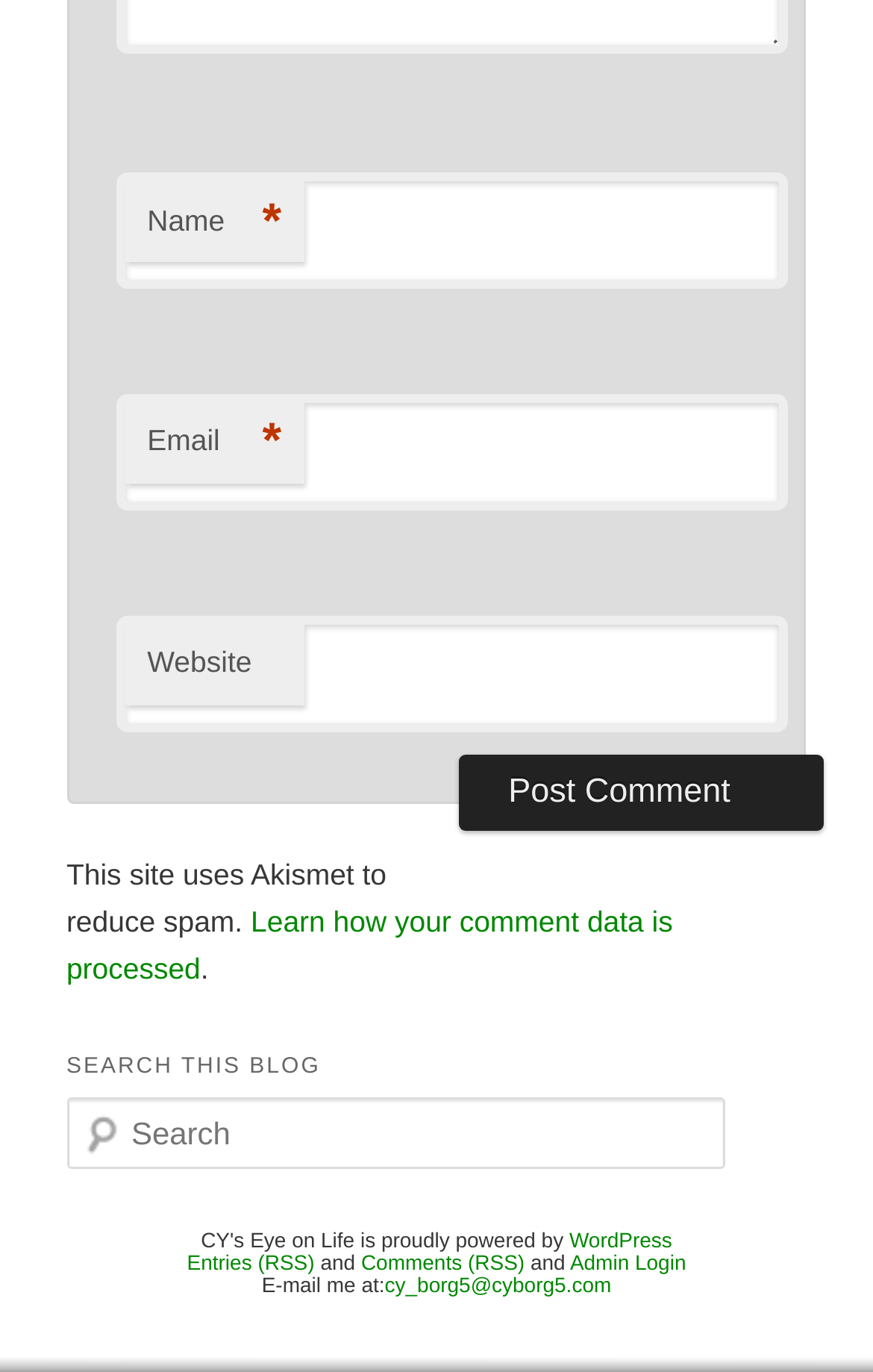Please identify the bounding box coordinates of the element I should click to complete this instruction: 'Enter your name'. The coordinates should be given as four float numbers between 0 and 1, like this: [left, top, right, bottom].

[0.133, 0.126, 0.902, 0.211]